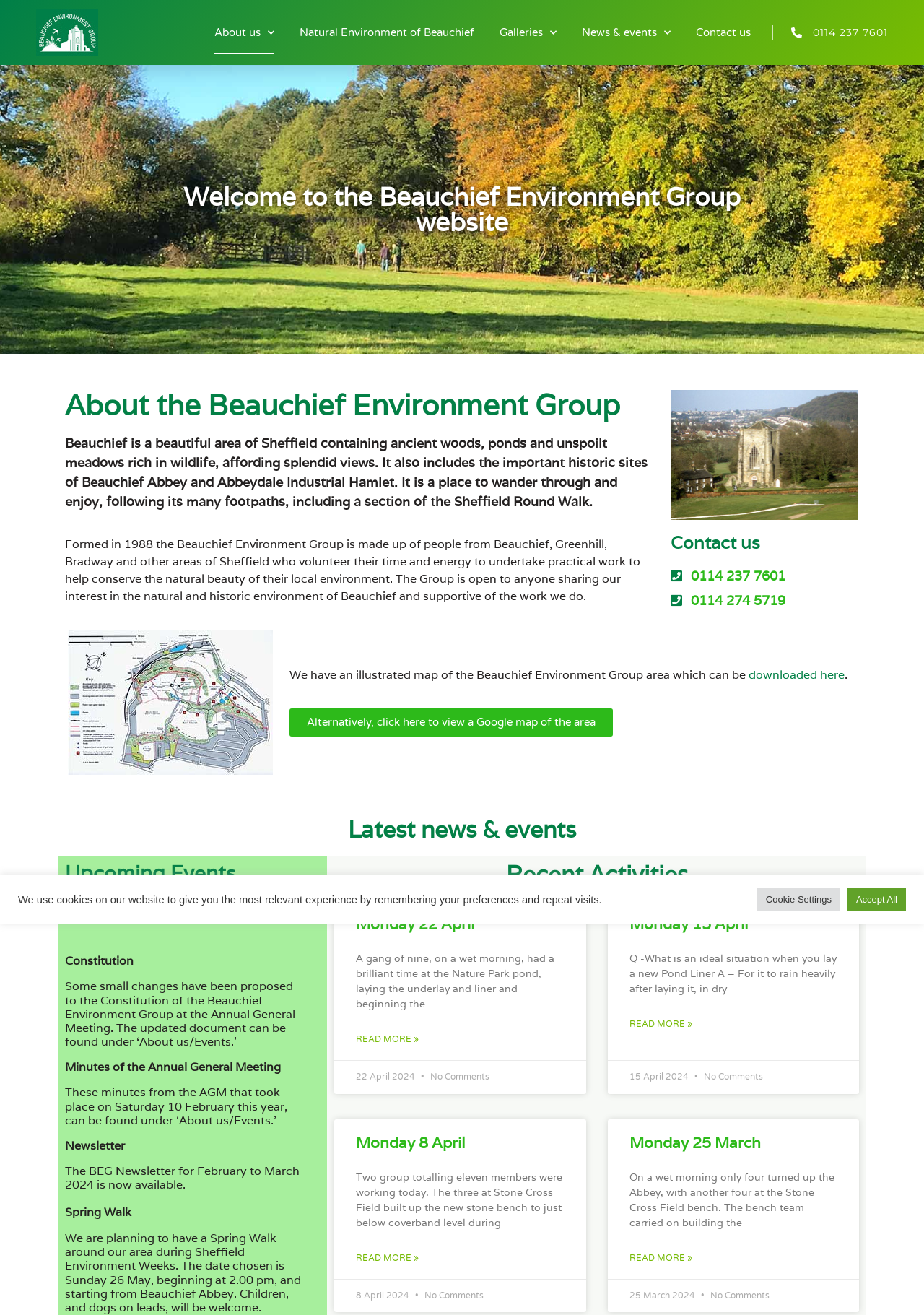What is the title or heading displayed on the webpage?

About the Beauchief Environment Group